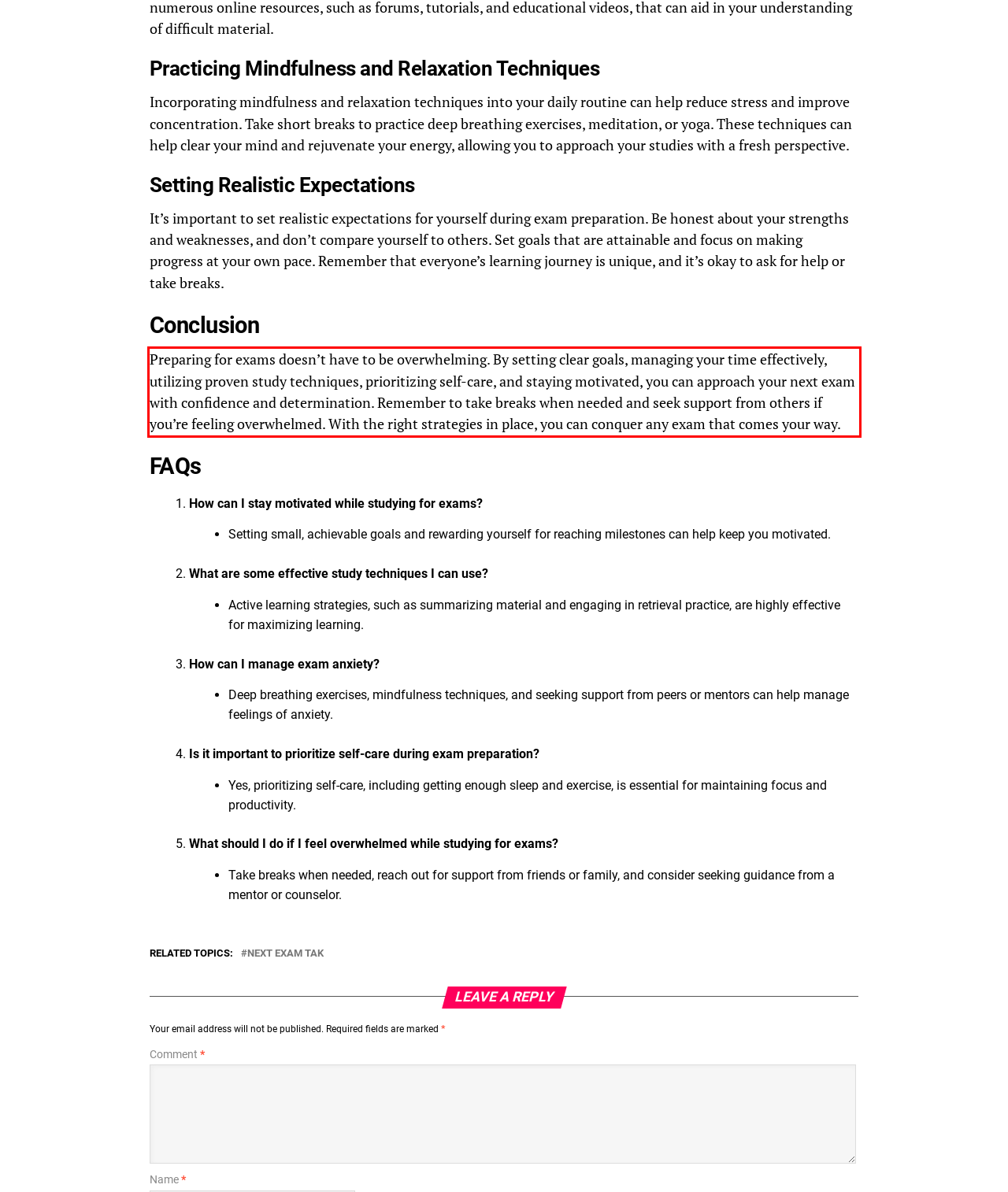Identify the red bounding box in the webpage screenshot and perform OCR to generate the text content enclosed.

Preparing for exams doesn’t have to be overwhelming. By setting clear goals, managing your time effectively, utilizing proven study techniques, prioritizing self-care, and staying motivated, you can approach your next exam with confidence and determination. Remember to take breaks when needed and seek support from others if you’re feeling overwhelmed. With the right strategies in place, you can conquer any exam that comes your way.